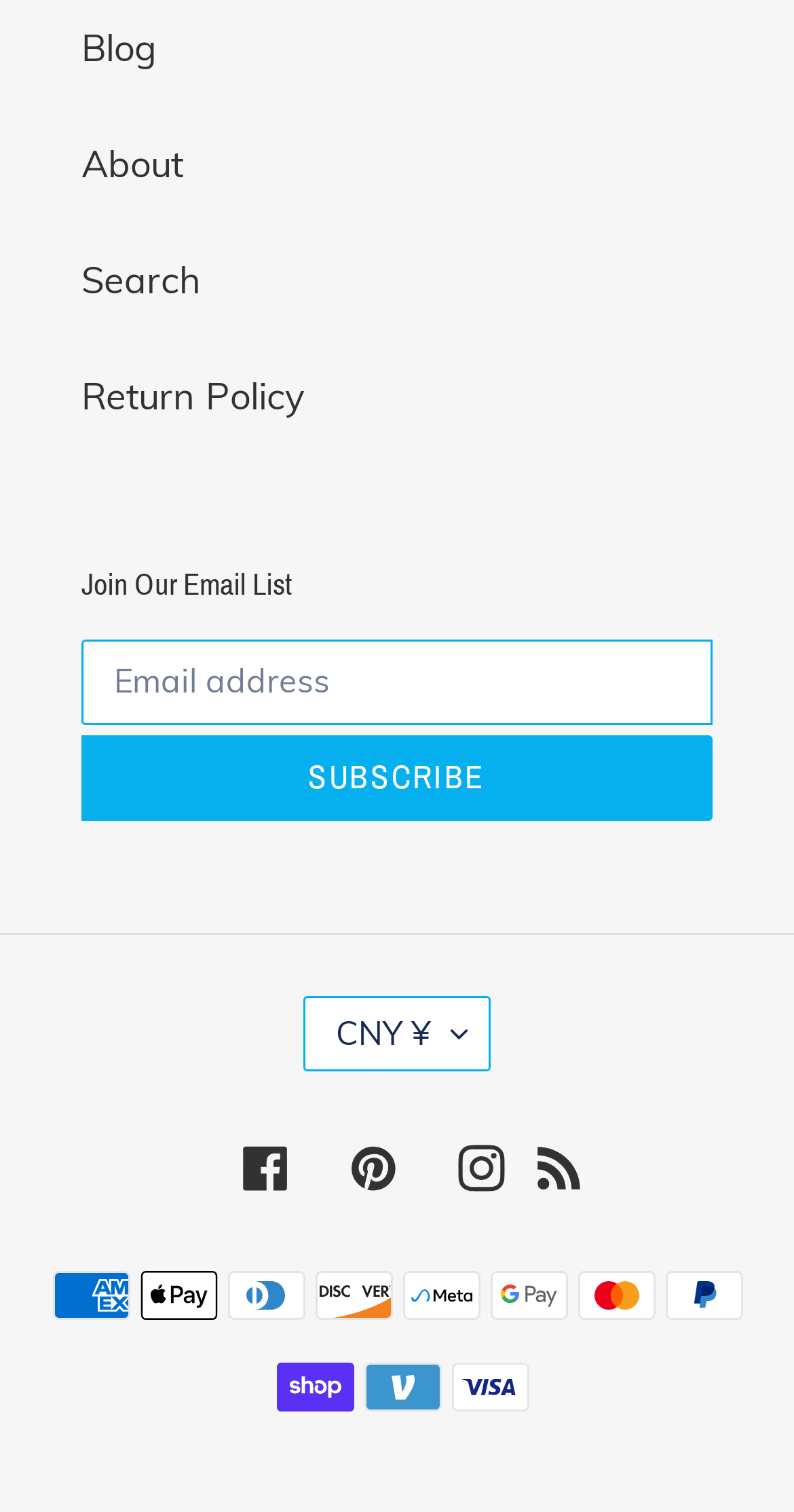Please identify the bounding box coordinates of the element's region that should be clicked to execute the following instruction: "Visit the blog". The bounding box coordinates must be four float numbers between 0 and 1, i.e., [left, top, right, bottom].

[0.103, 0.016, 0.197, 0.047]